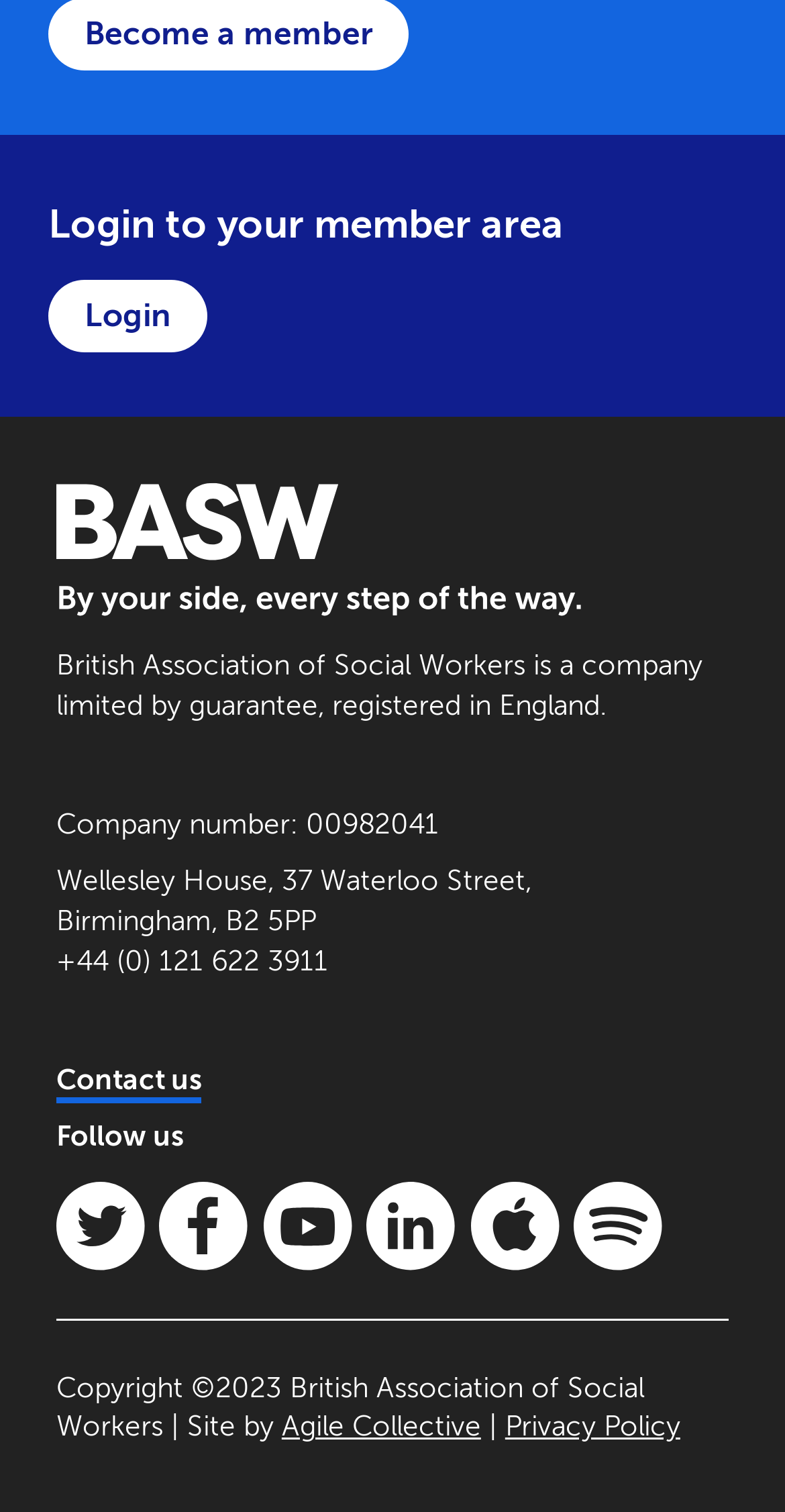Determine the bounding box coordinates of the section to be clicked to follow the instruction: "Follow us on Twitter". The coordinates should be given as four float numbers between 0 and 1, formatted as [left, top, right, bottom].

[0.072, 0.781, 0.184, 0.84]